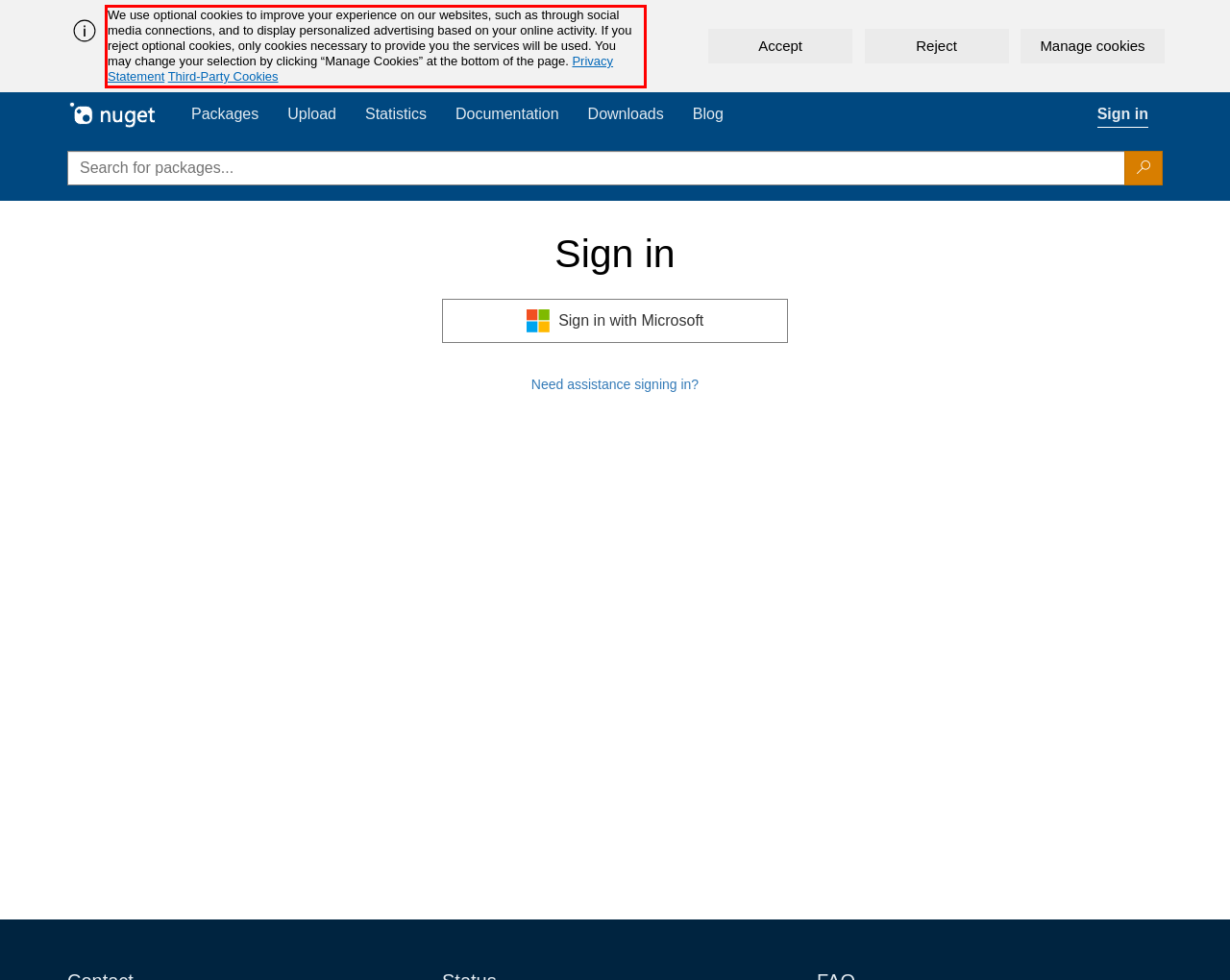From the provided screenshot, extract the text content that is enclosed within the red bounding box.

We use optional cookies to improve your experience on our websites, such as through social media connections, and to display personalized advertising based on your online activity. If you reject optional cookies, only cookies necessary to provide you the services will be used. You may change your selection by clicking “Manage Cookies” at the bottom of the page. Privacy Statement Third-Party Cookies